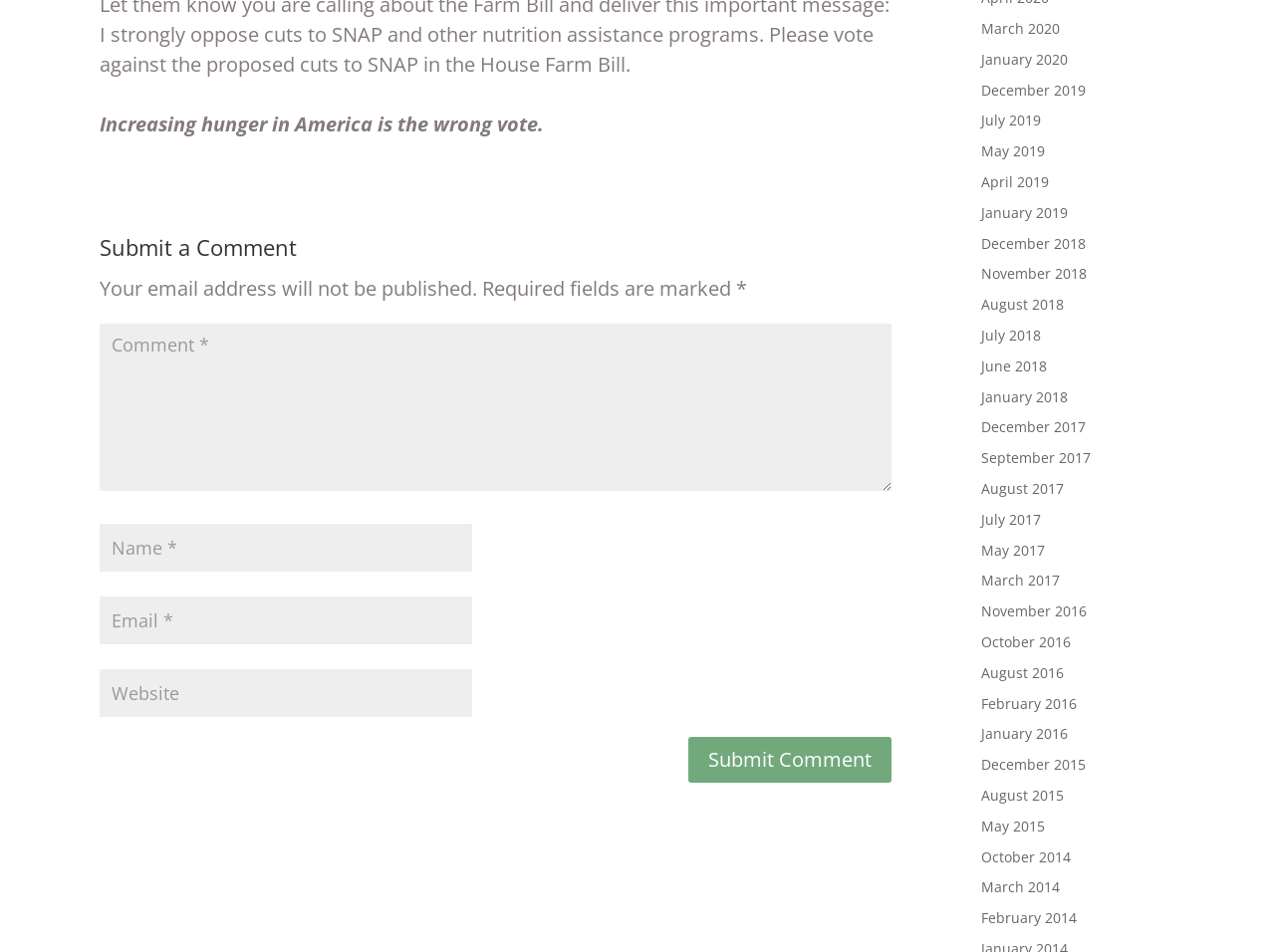Identify the bounding box coordinates of the region I need to click to complete this instruction: "Submit a comment".

[0.54, 0.774, 0.699, 0.822]